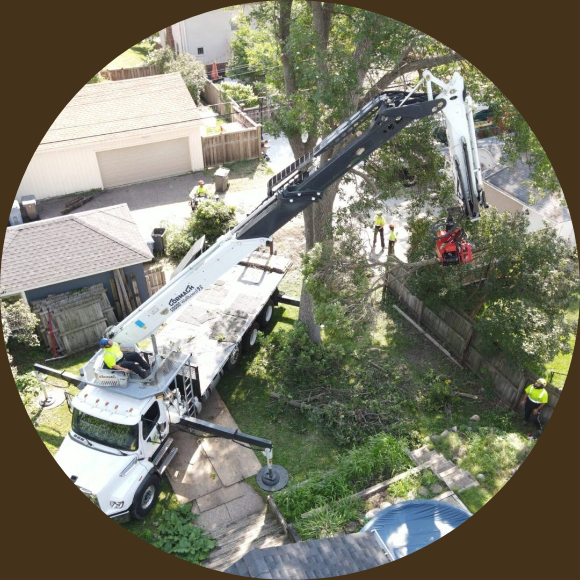Provide a comprehensive description of the image.

The image depicts a professional tree care operation taking place in a residential area. In the foreground, a large crane truck, marked with the name of the tree service company, is stationed on a pathway. The crane extends upward and is actively engaged in tree maintenance, with an arborist positioned in a harness atop the crane. 

Below, another team member is in the process of cutting and managing tree branches, showcasing the specialized tools used for the job. Surrounding homes and a fenced yard are visible in the background, emphasizing the urban setting where this family-owned tree care service operates. This image highlights the dedication to tree health and maintenance, a core aspect of the company's 40 years of service in the Twin Cities area.